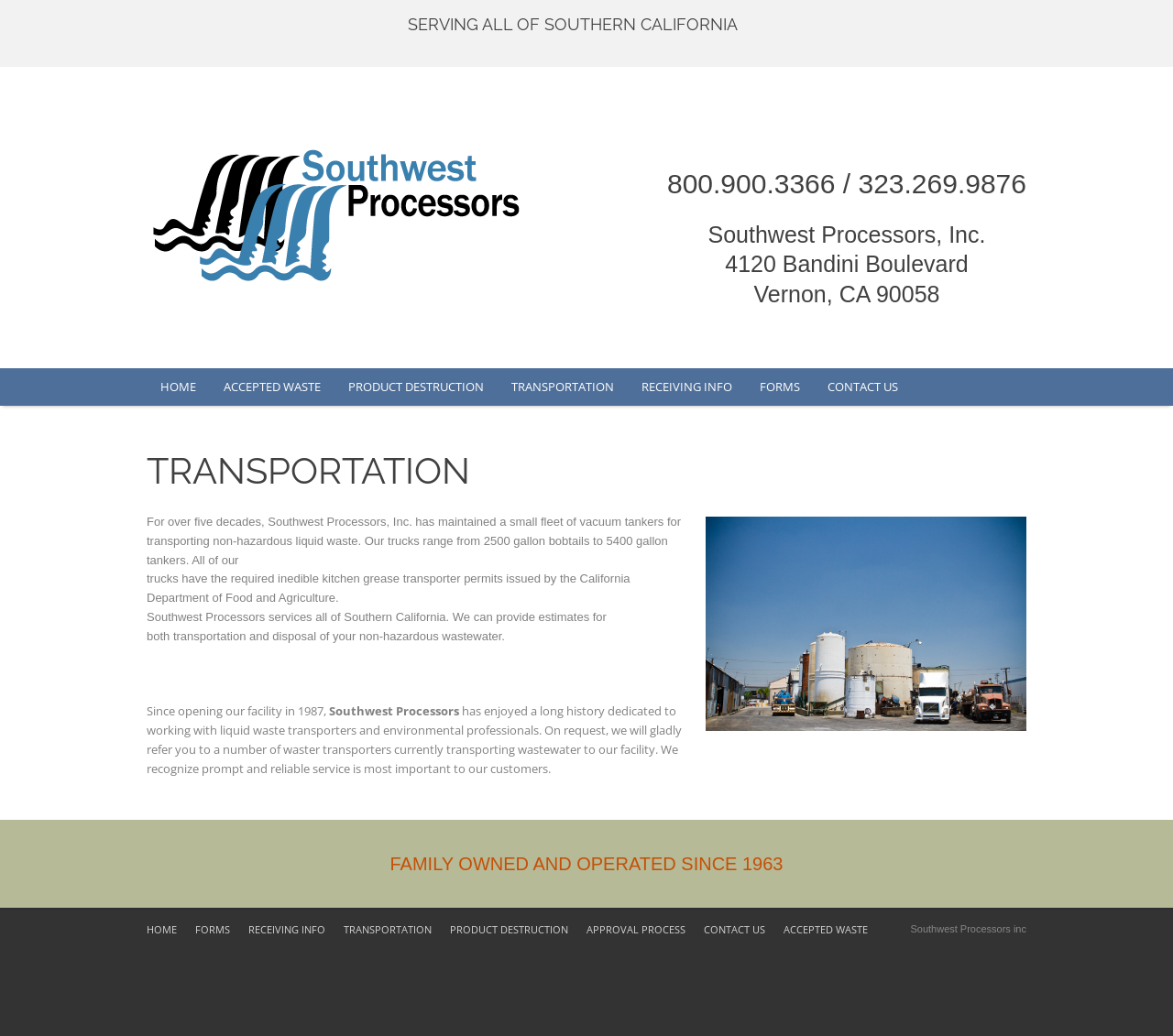Determine the bounding box for the described HTML element: "RECEIVING INFO". Ensure the coordinates are four float numbers between 0 and 1 in the format [left, top, right, bottom].

[0.212, 0.89, 0.277, 0.903]